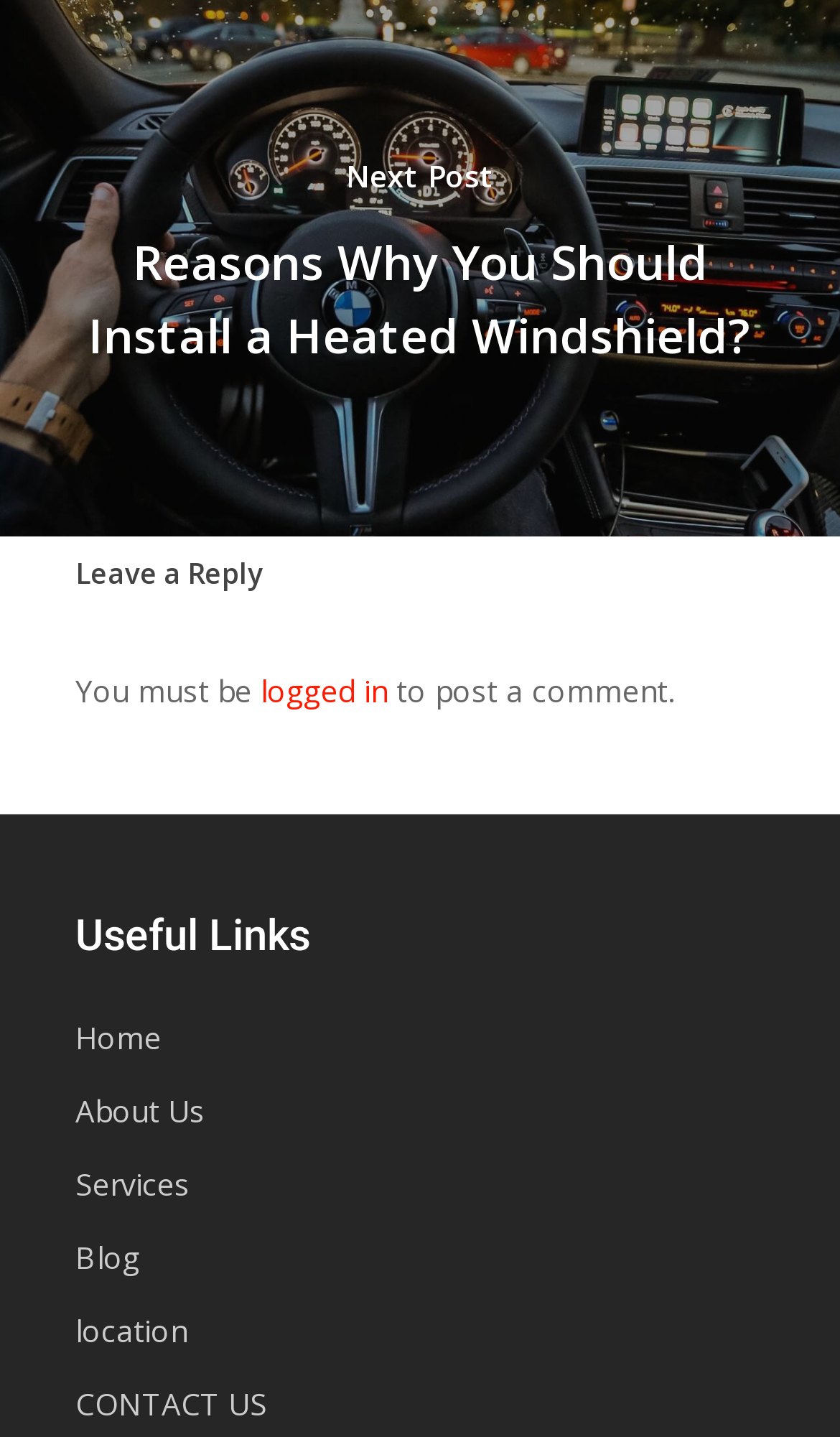Can you show the bounding box coordinates of the region to click on to complete the task described in the instruction: "Leave a reply"?

[0.09, 0.373, 0.91, 0.424]